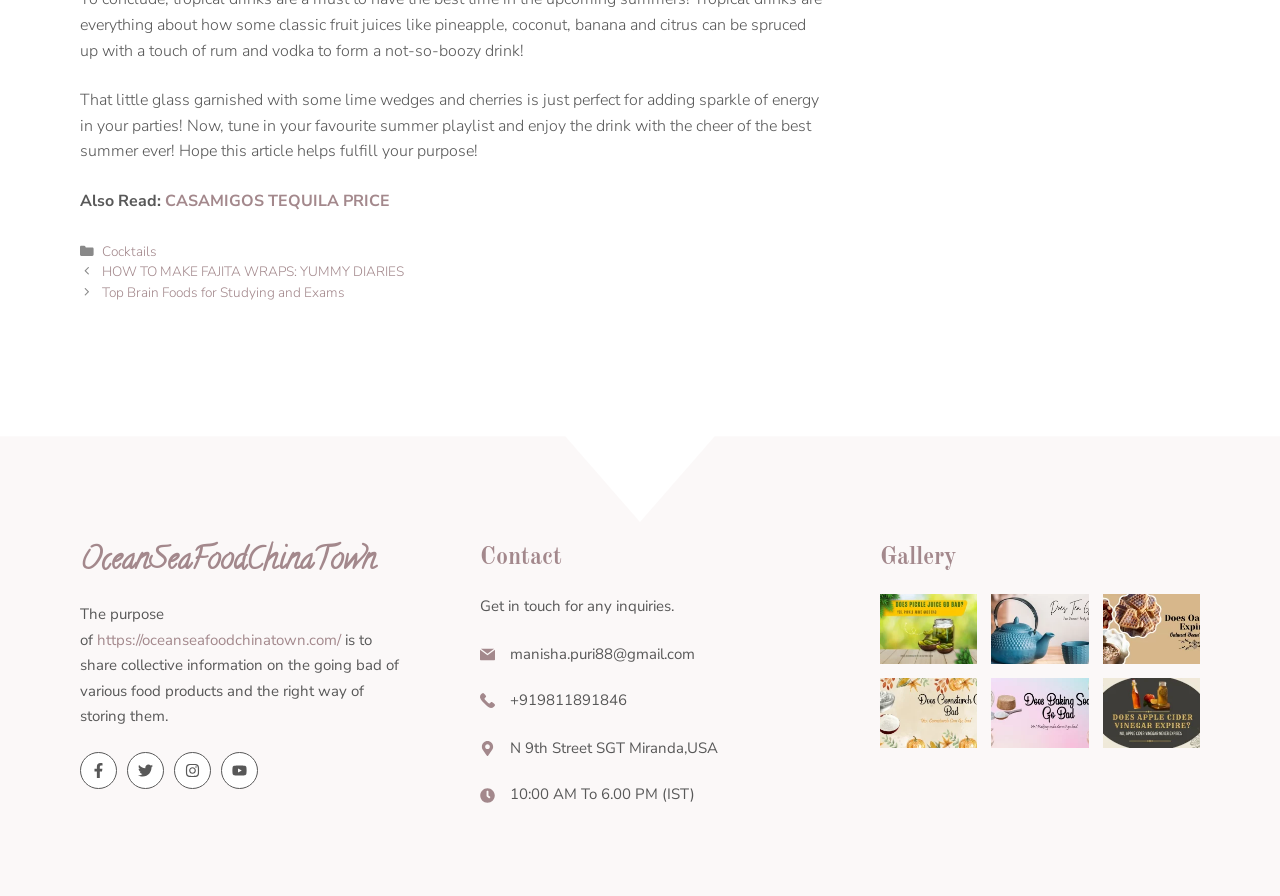Answer the following query concisely with a single word or phrase:
What is the name of the summer drink mentioned in the article?

Not mentioned